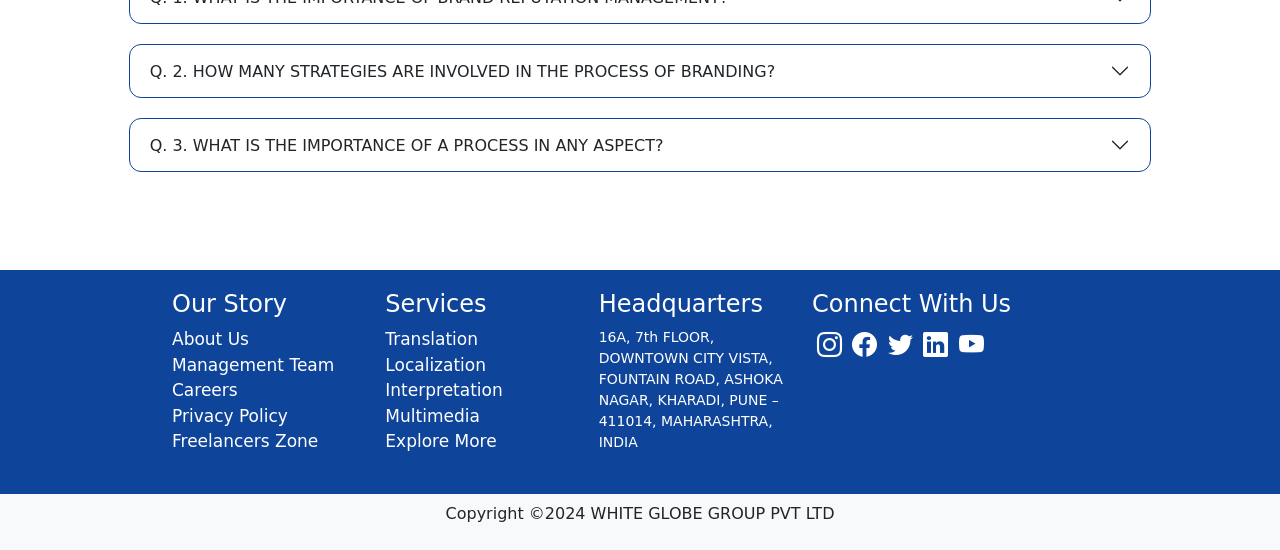Find the bounding box coordinates of the area to click in order to follow the instruction: "Explore Headquarters location".

[0.468, 0.599, 0.612, 0.819]